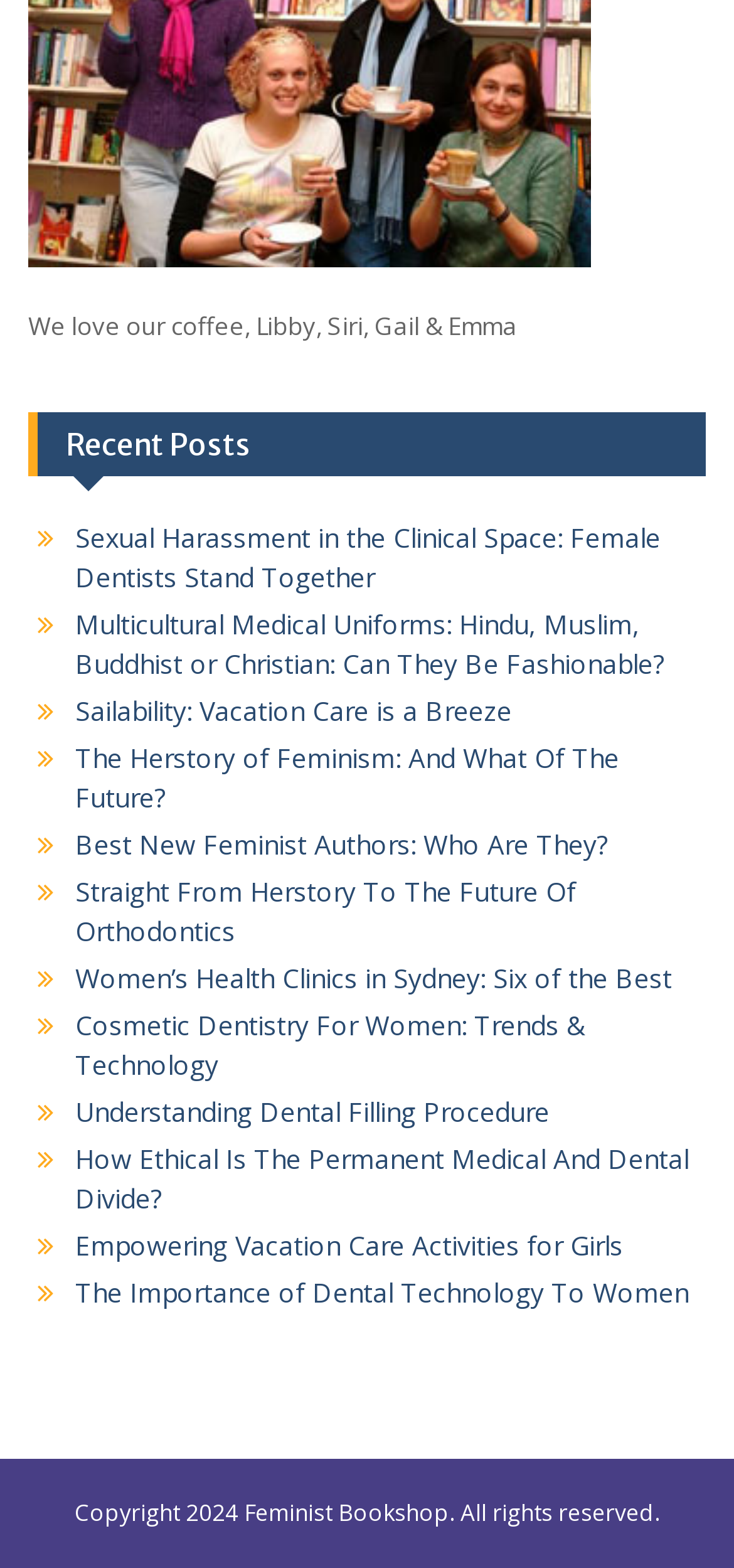What is the name of the authors mentioned?
Provide a well-explained and detailed answer to the question.

The question asks for the names of the authors mentioned on the webpage. By looking at the StaticText element with the ID 196, we can see that the text is 'We love our coffee, Libby, Siri, Gail & Emma'. Therefore, the names of the authors mentioned are Libby, Siri, Gail, and Emma.